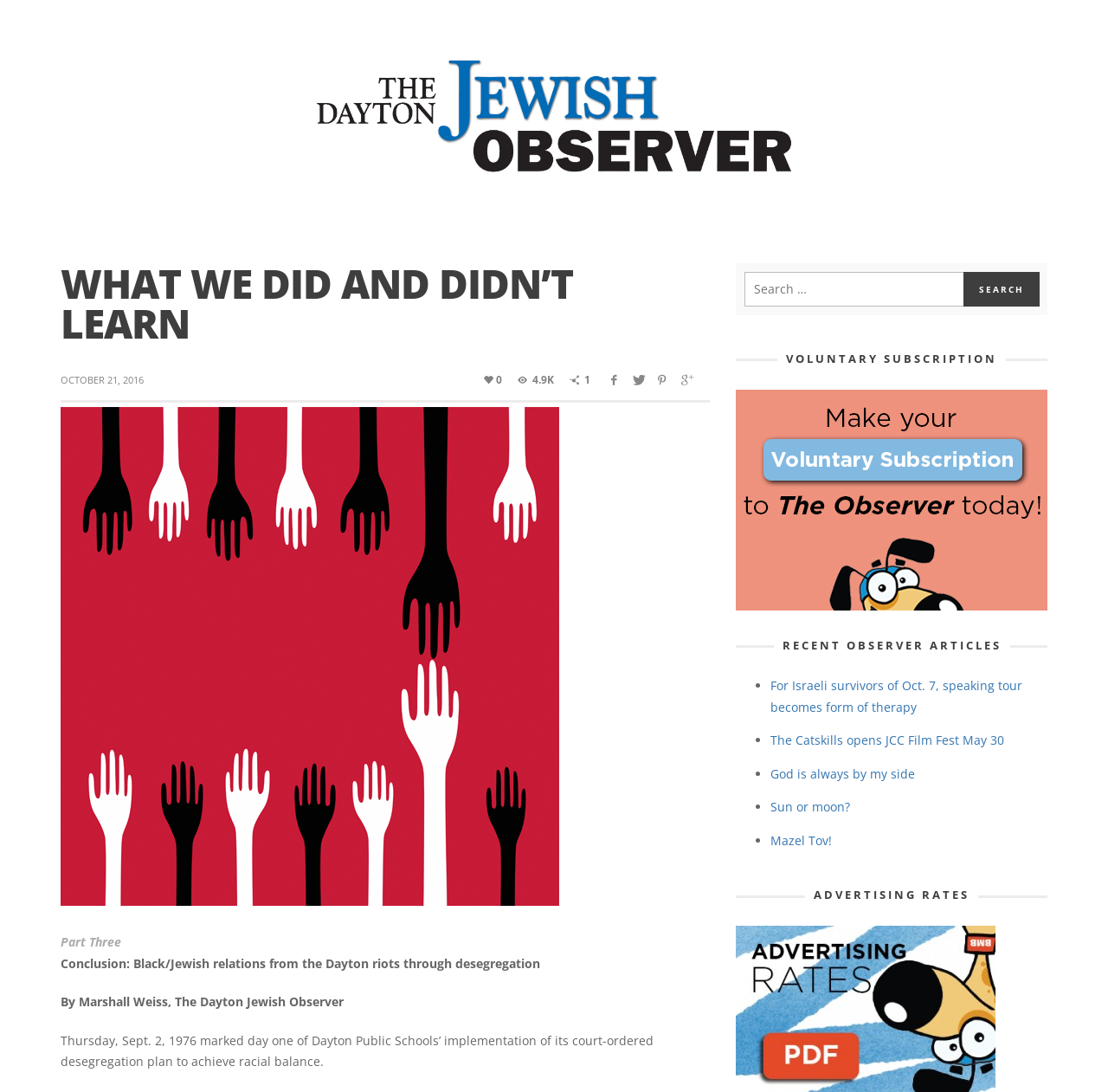Can you specify the bounding box coordinates for the region that should be clicked to fulfill this instruction: "Read the article 'For Israeli survivors of Oct. 7, speaking tour becomes form of therapy'".

[0.695, 0.621, 0.923, 0.655]